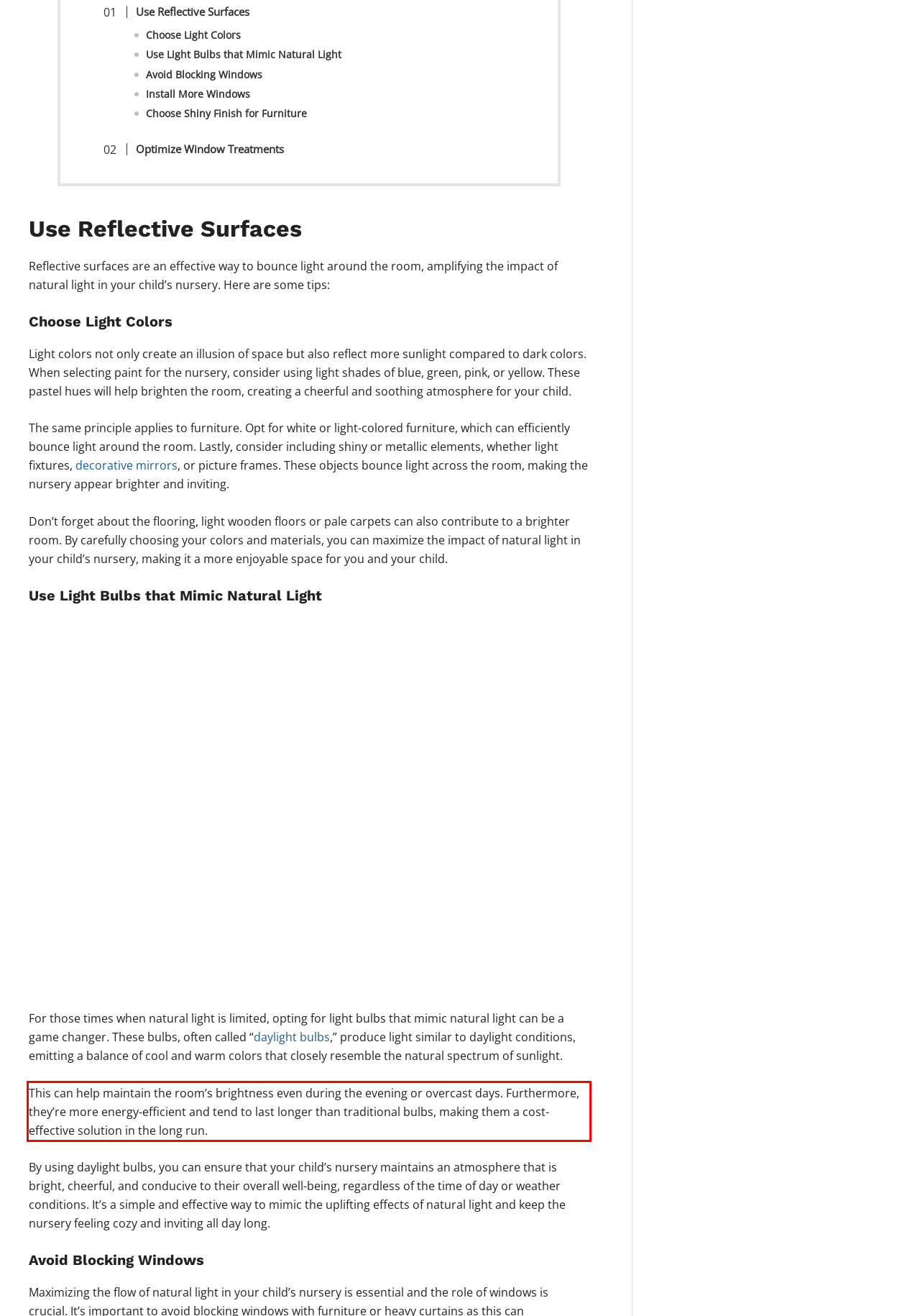Please analyze the provided webpage screenshot and perform OCR to extract the text content from the red rectangle bounding box.

This can help maintain the room’s brightness even during the evening or overcast days. Furthermore, they’re more energy-efficient and tend to last longer than traditional bulbs, making them a cost-effective solution in the long run.